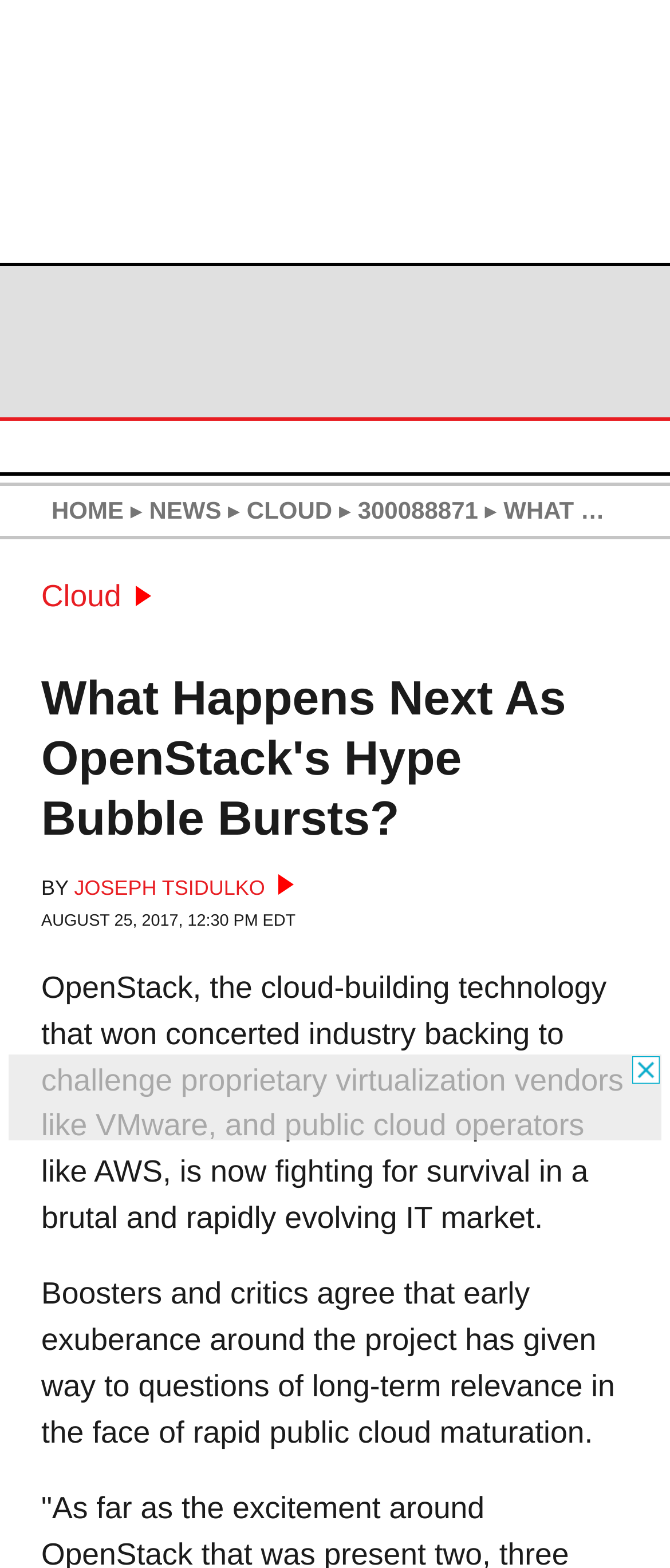Provide your answer to the question using just one word or phrase: What is the purpose of the image at the bottom right?

Close